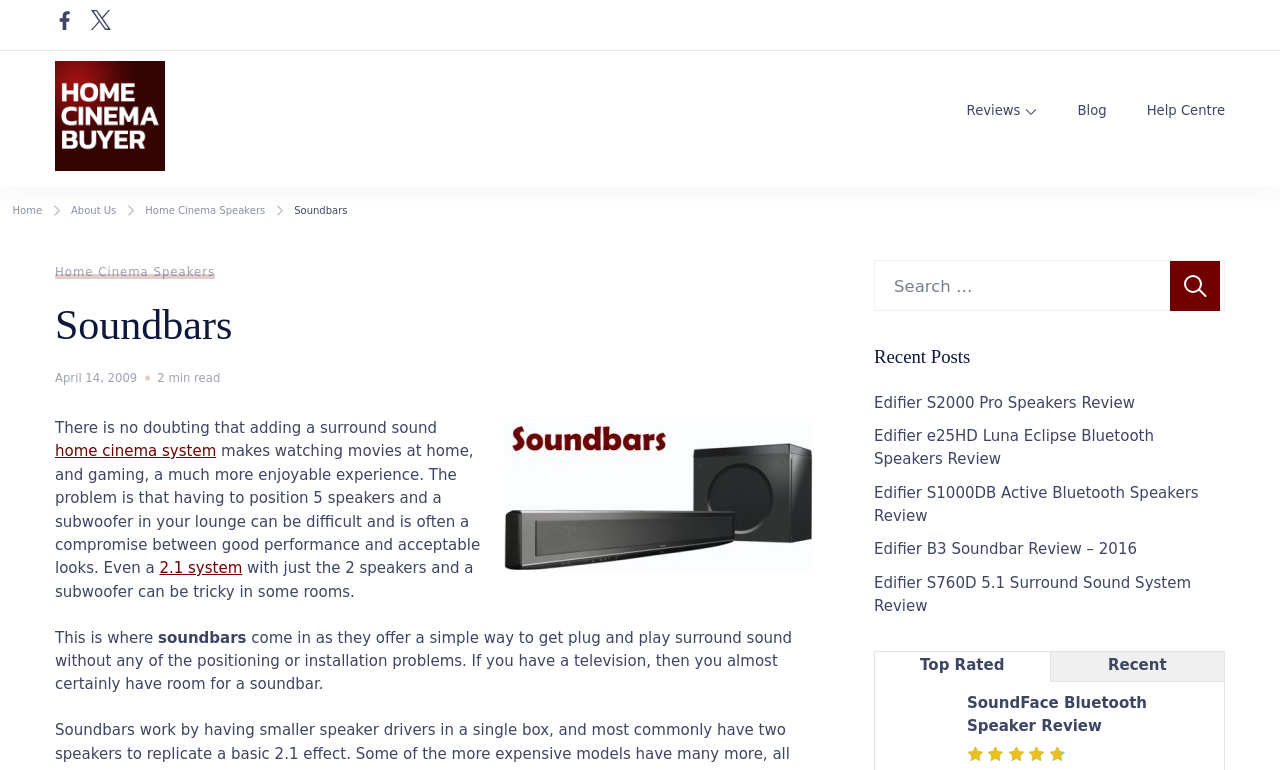Could you provide the bounding box coordinates for the portion of the screen to click to complete this instruction: "Visit the Home Cinema Buyer page"?

[0.043, 0.079, 0.129, 0.222]